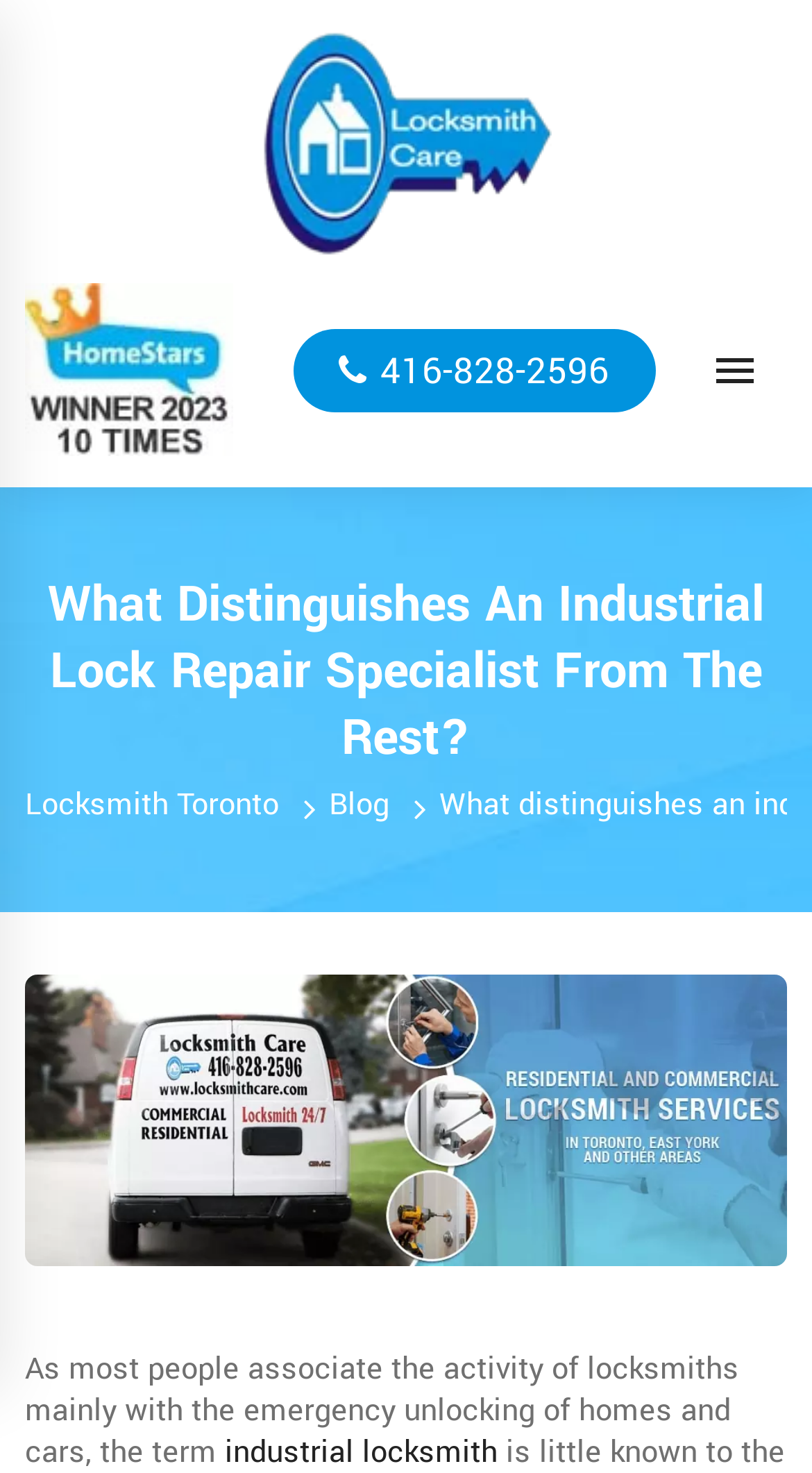Find the headline of the webpage and generate its text content.

What Distinguishes An Industrial Lock Repair Specialist From The Rest?